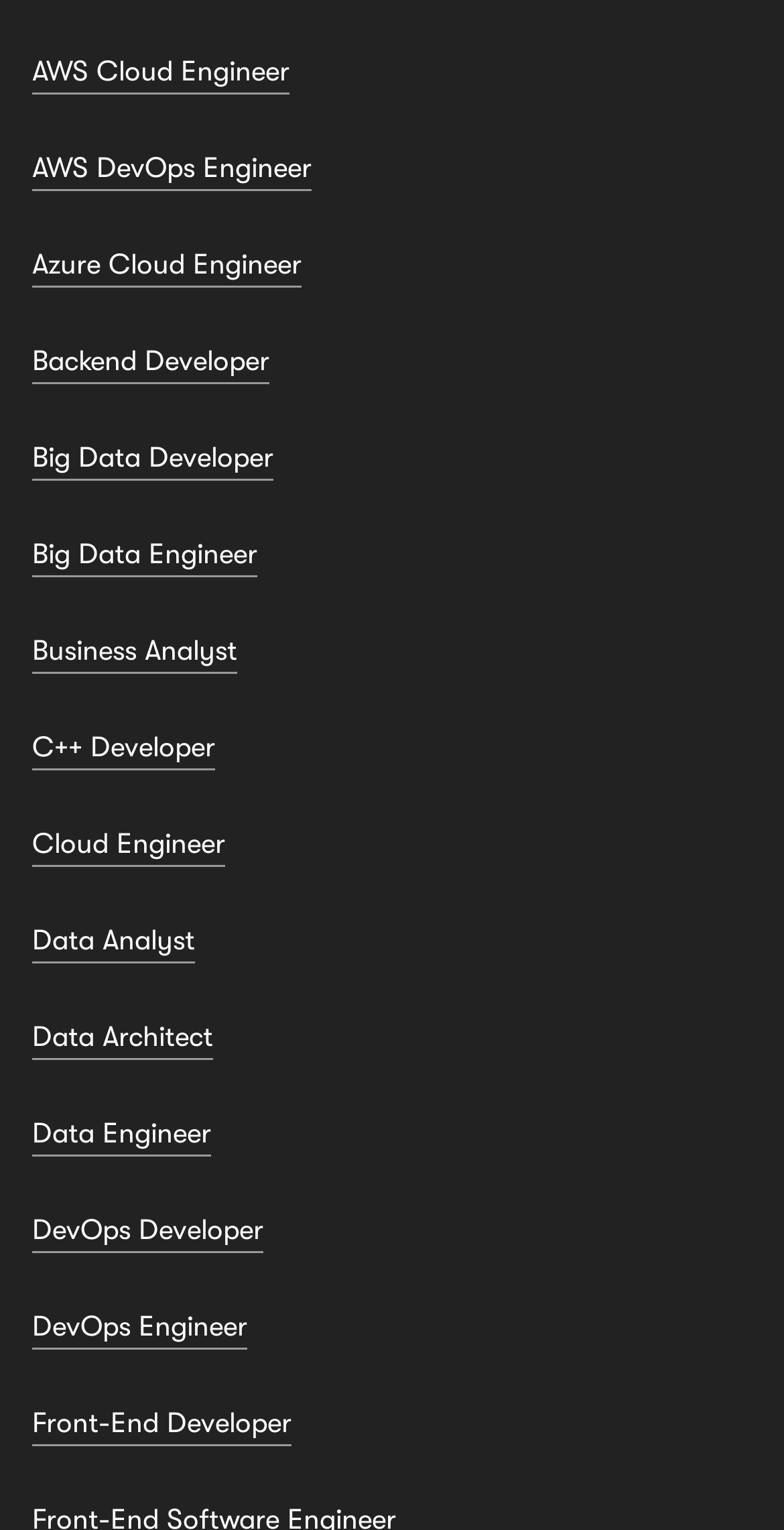Please give a short response to the question using one word or a phrase:
What type of jobs are listed on this webpage?

IT and engineering jobs